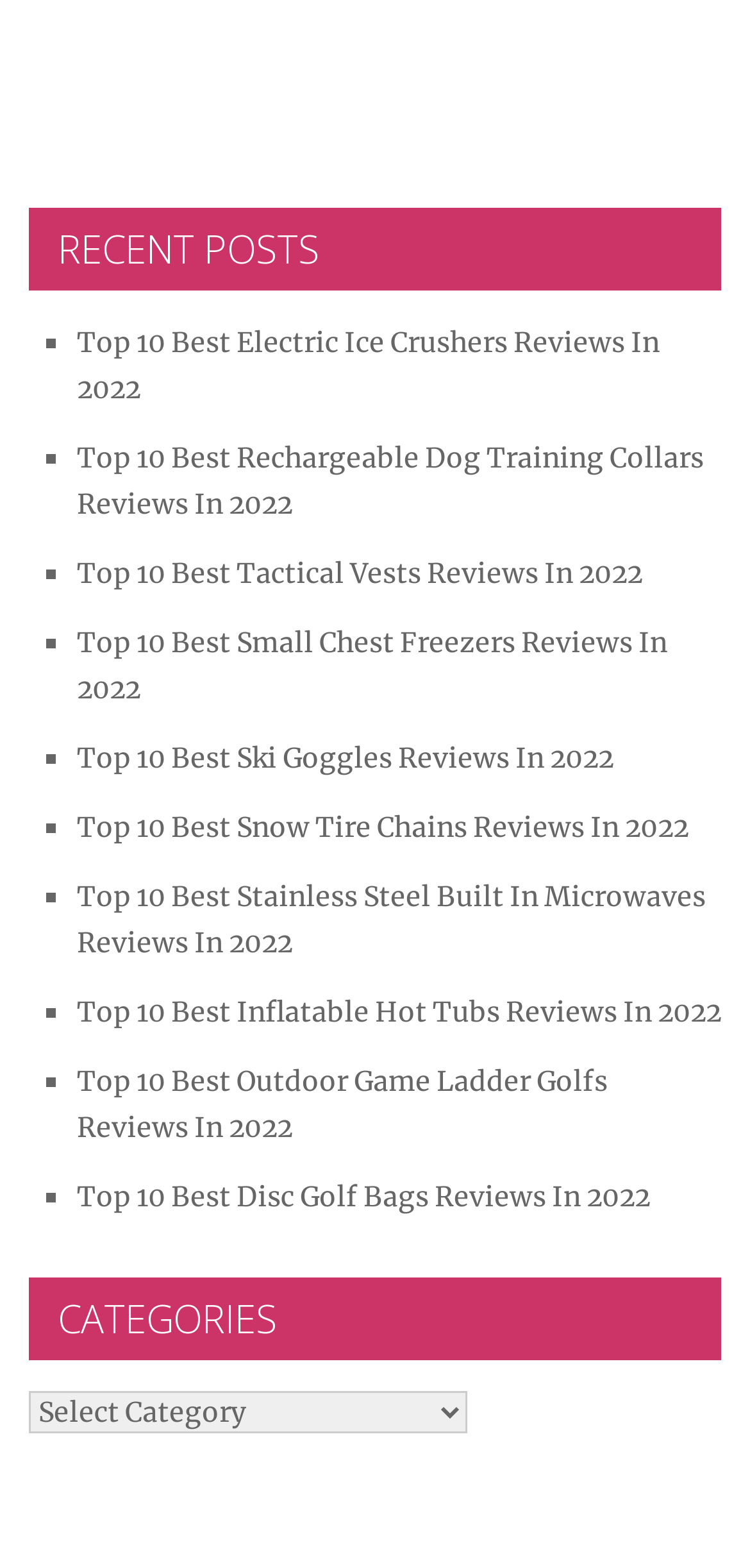Find and specify the bounding box coordinates that correspond to the clickable region for the instruction: "Read the article about Top 10 Best Ski Goggles Reviews In 2022".

[0.103, 0.472, 0.818, 0.494]